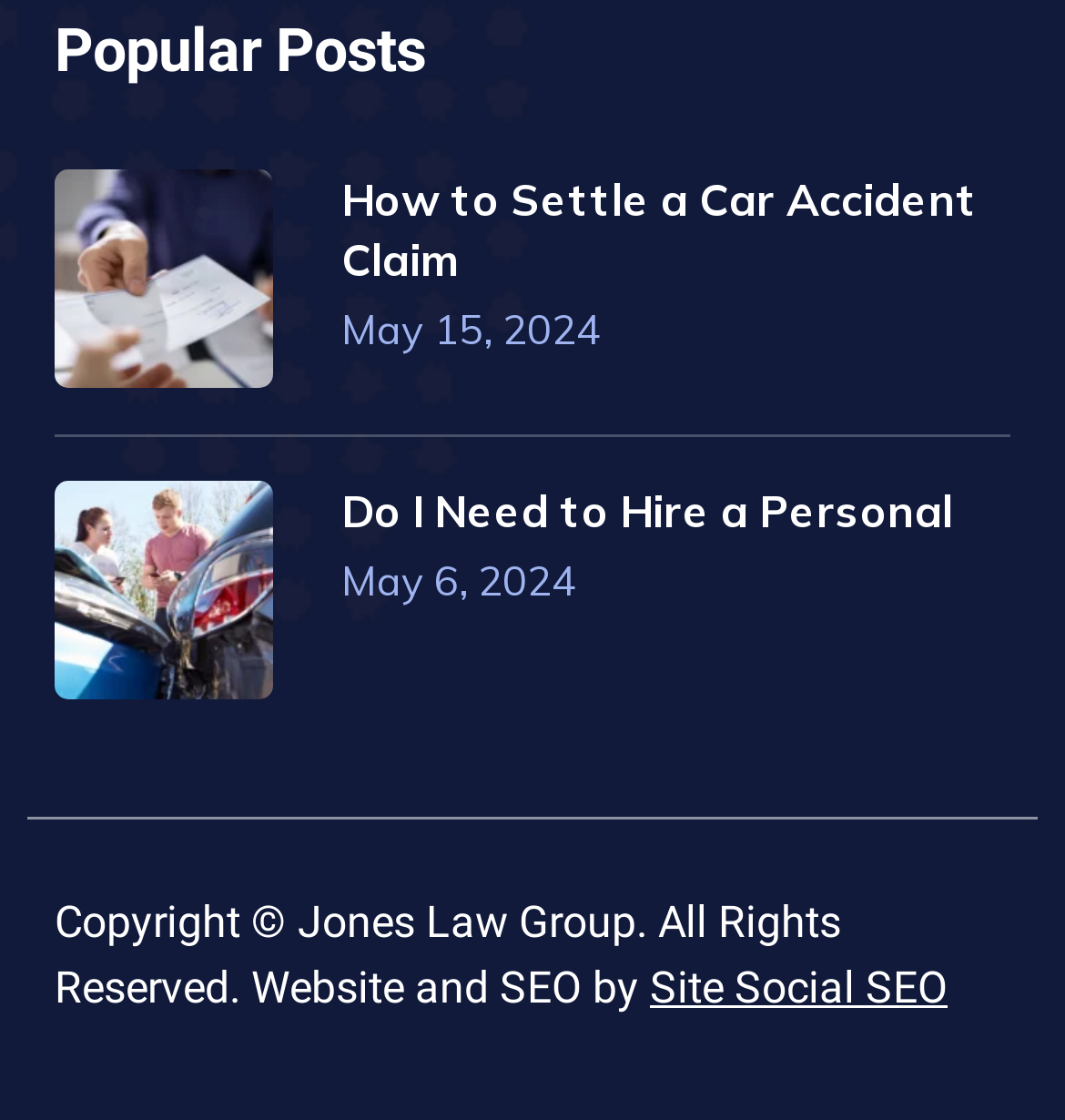Using the description "Construction Law", locate and provide the bounding box of the UI element.

[0.103, 0.453, 0.949, 0.512]